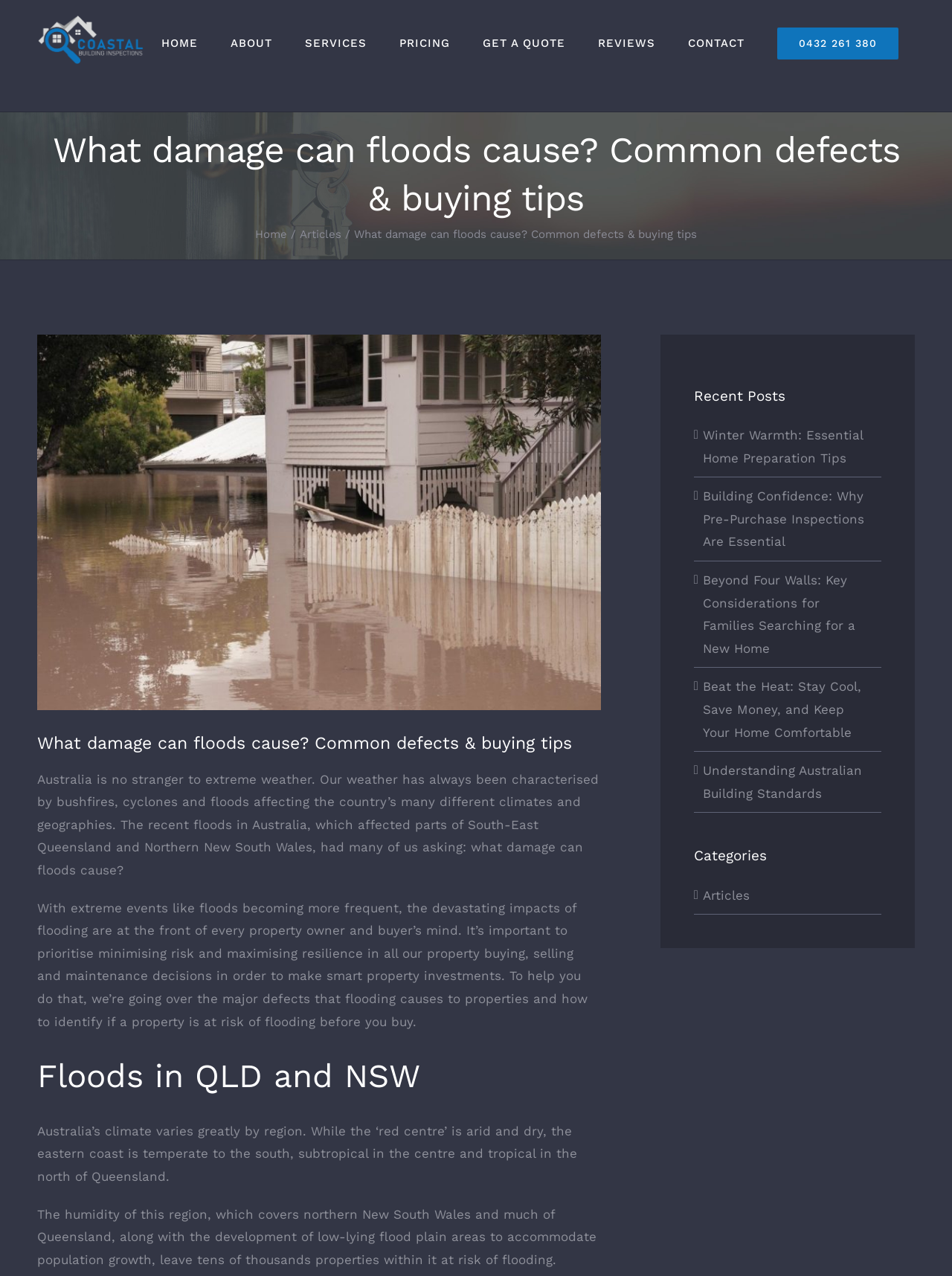Determine the bounding box coordinates of the clickable area required to perform the following instruction: "View the article about what damage can floods do". The coordinates should be represented as four float numbers between 0 and 1: [left, top, right, bottom].

[0.039, 0.262, 0.631, 0.556]